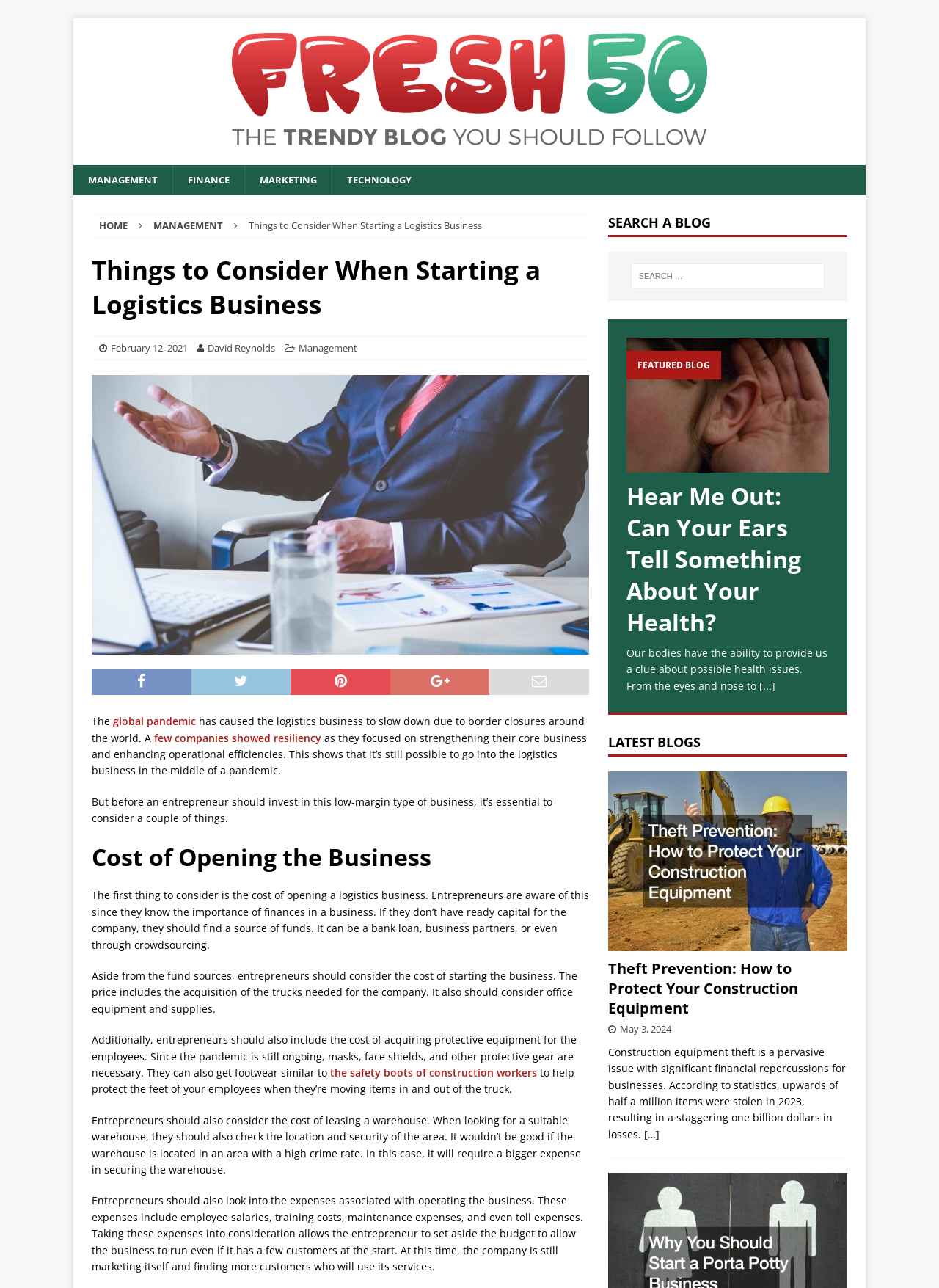What is the author of the article?
Using the image, provide a detailed and thorough answer to the question.

The author of the article is David Reynolds, as indicated by the link 'David Reynolds' located below the heading 'Things to Consider When Starting a Logistics Business' with a bounding box of [0.221, 0.265, 0.293, 0.275].